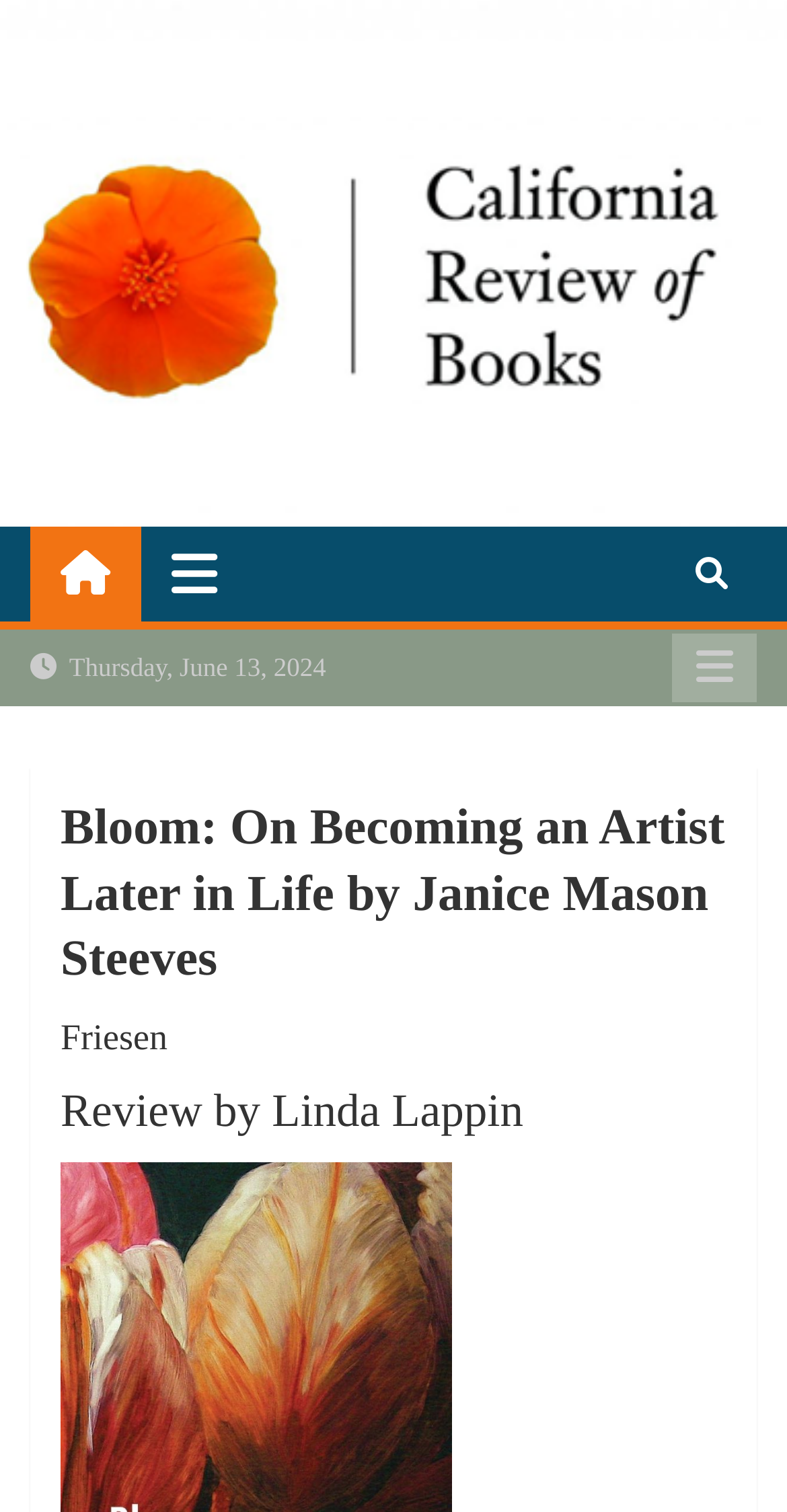Determine the webpage's heading and output its text content.

Bloom: On Becoming an Artist Later in Life by Janice Mason Steeves